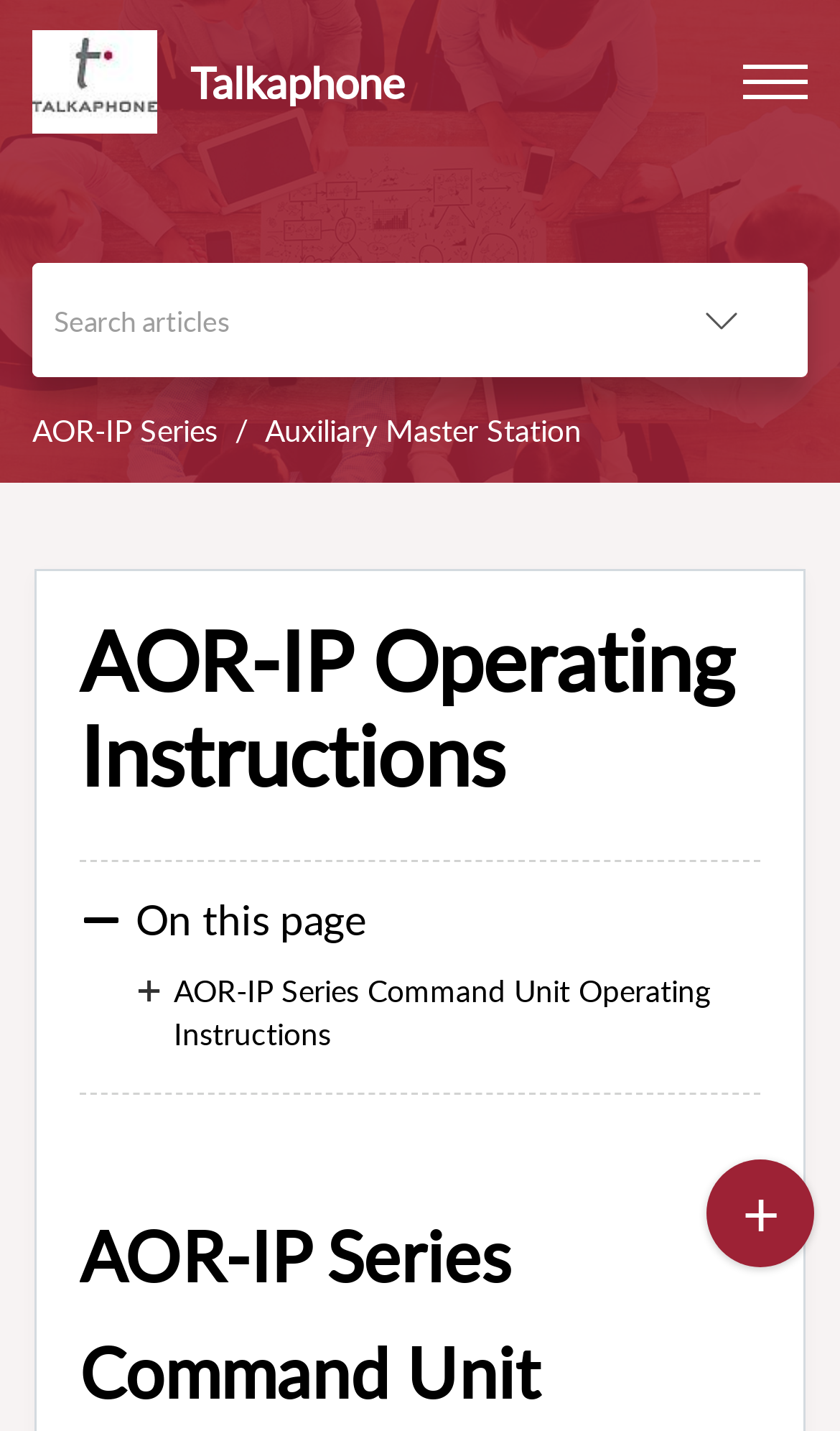Detail the various sections and features present on the webpage.

The webpage is about the AOR-IP Series Command Unit Operating Instructions. At the top left corner, there are three "Skip to" links: "Skip to Content", "Skip to Menu", and "Skip to Footer". Next to these links, there is a "Talkaphone home" link with an accompanying image. The Talkaphone logo is also displayed prominently at the top center of the page.

On the top right corner, there is a "Menu" button and a search box with a "choose category" dropdown menu. The search box is accompanied by a small image.

Below the top section, there is a breadcrumb navigation menu that shows the current location: "AOR-IP Series" > "Auxiliary Master Station". The main heading "AOR-IP Operating Instructions" is displayed prominently in the middle of the page.

There are three images on the page, two of which are small and located near the top, while the third is larger and located near the middle. The main content of the page is a link to the "AOR-IP Series Command Unit Operating Instructions", which is displayed below the heading.